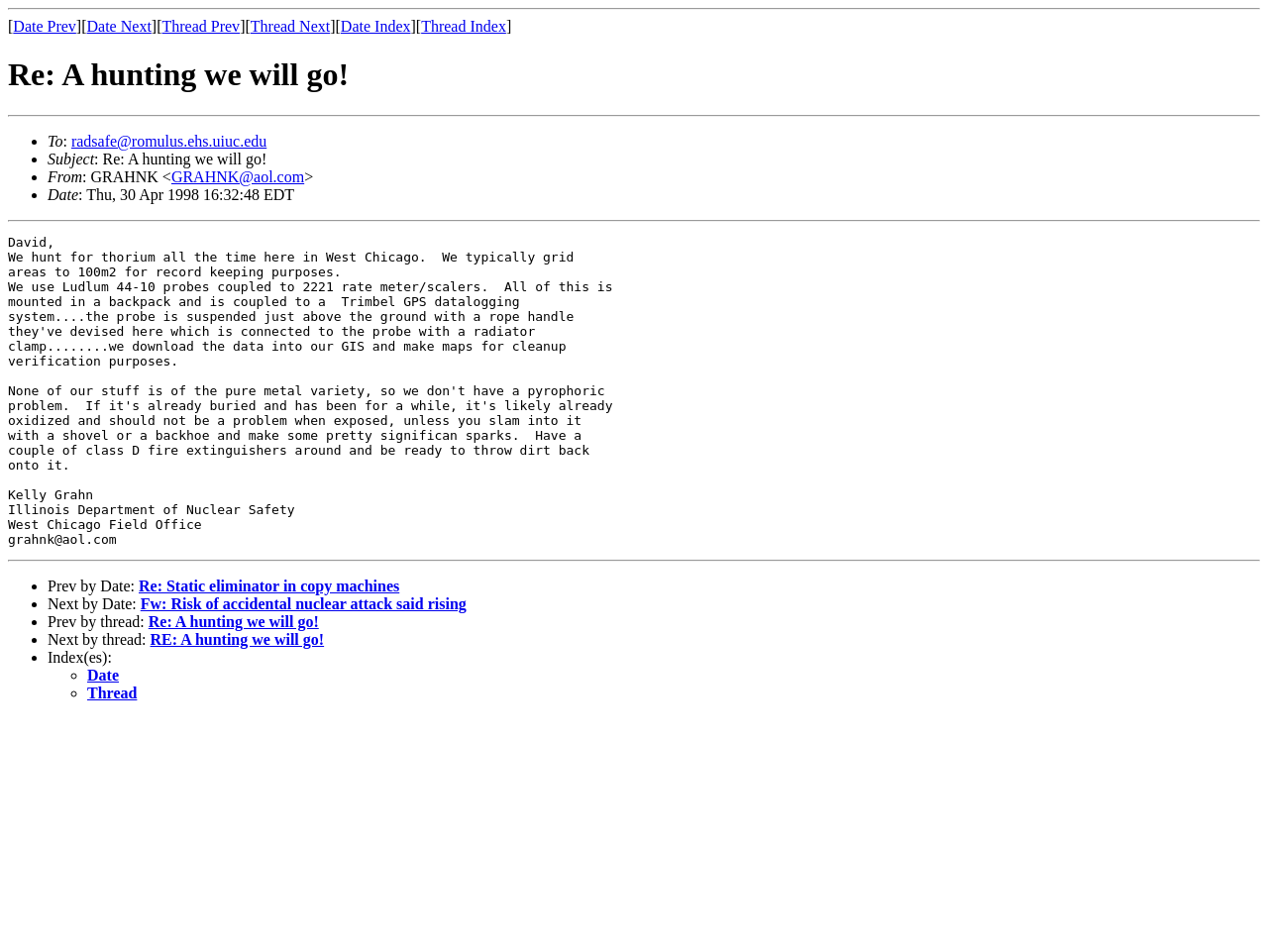Locate the bounding box of the UI element based on this description: "Date". Provide four float numbers between 0 and 1 as [left, top, right, bottom].

[0.069, 0.7, 0.094, 0.718]